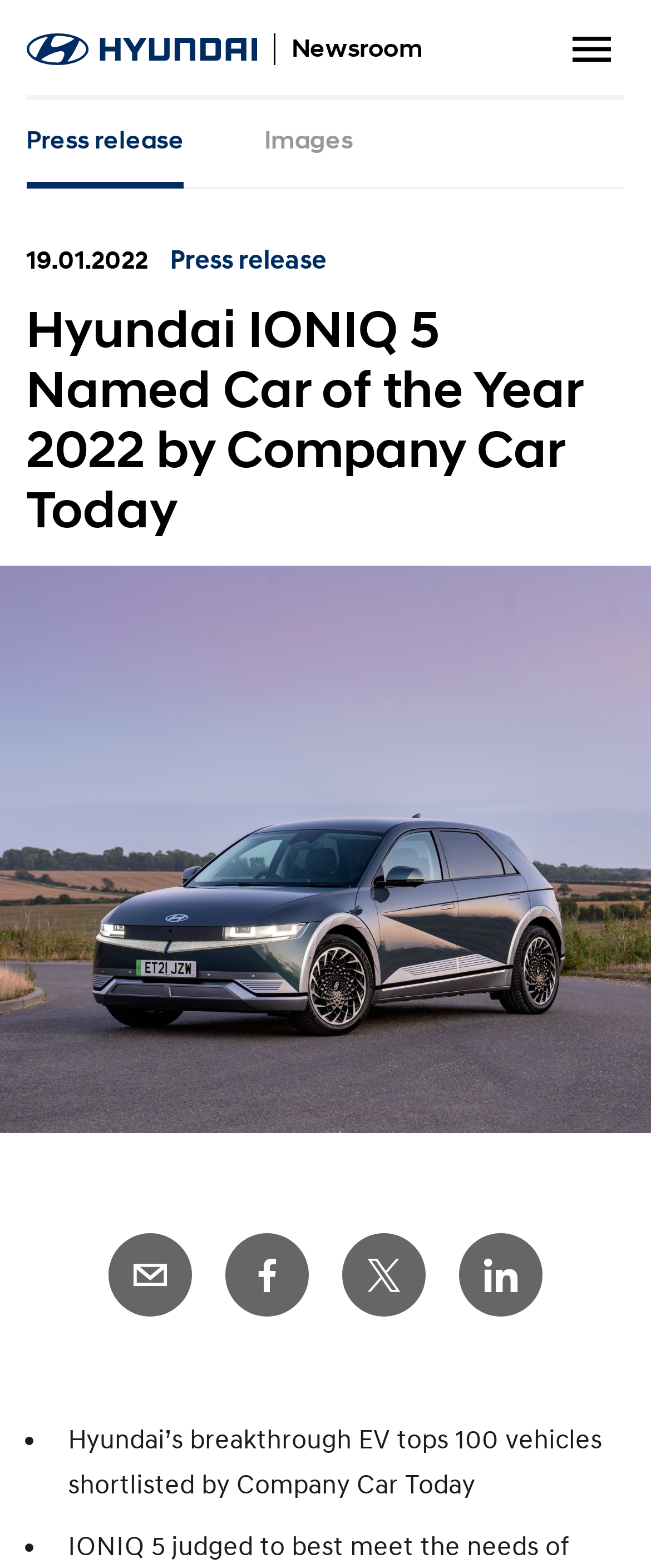Please provide the bounding box coordinate of the region that matches the element description: Toggle menu. Coordinates should be in the format (top-left x, top-left y, bottom-right x, bottom-right y) and all values should be between 0 and 1.

[0.857, 0.011, 0.96, 0.053]